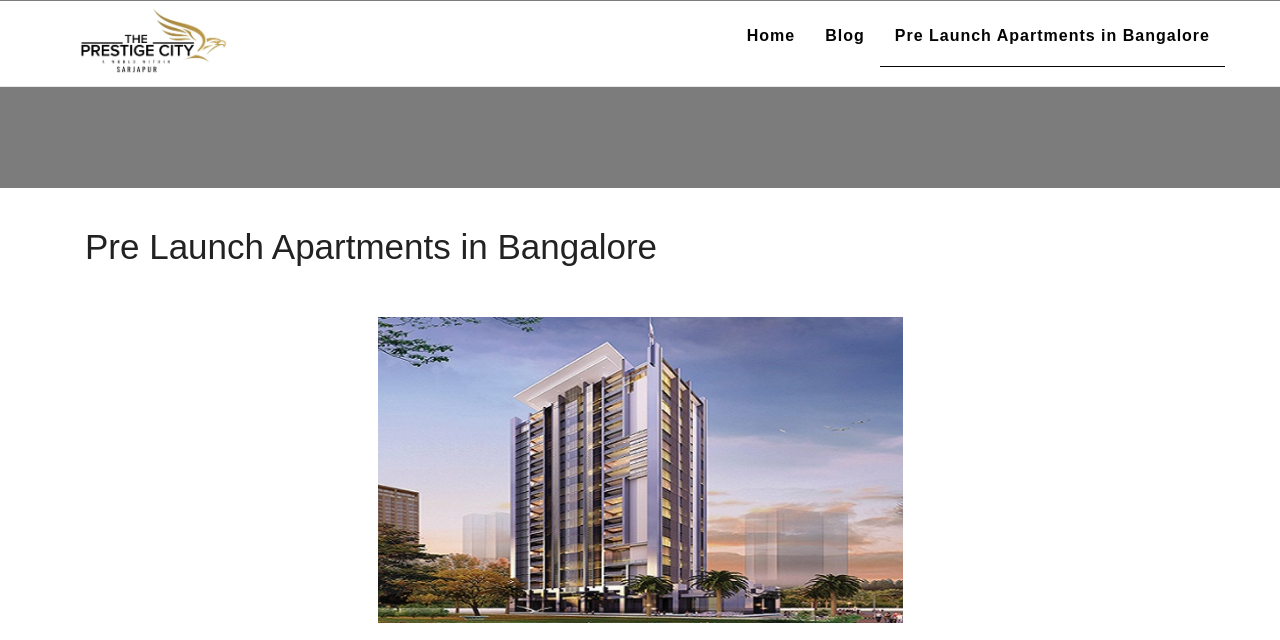Describe the webpage meticulously, covering all significant aspects.

The webpage is about pre-launch apartments in Bangalore, specifically highlighting the Prestige Group. At the top left, there is a link to "Prestige City Sarjapur" accompanied by a related image. Below this, there is a row of links, including "Home", "Blog", and "Pre Launch Apartments in Bangalore", which spans across the top of the page. 

A prominent heading, "Pre Launch Apartments in Bangalore", is centered on the page, taking up a significant portion of the screen. Below the heading, there is a large image that occupies most of the page's width, showcasing pre-launch apartments in Bangalore.